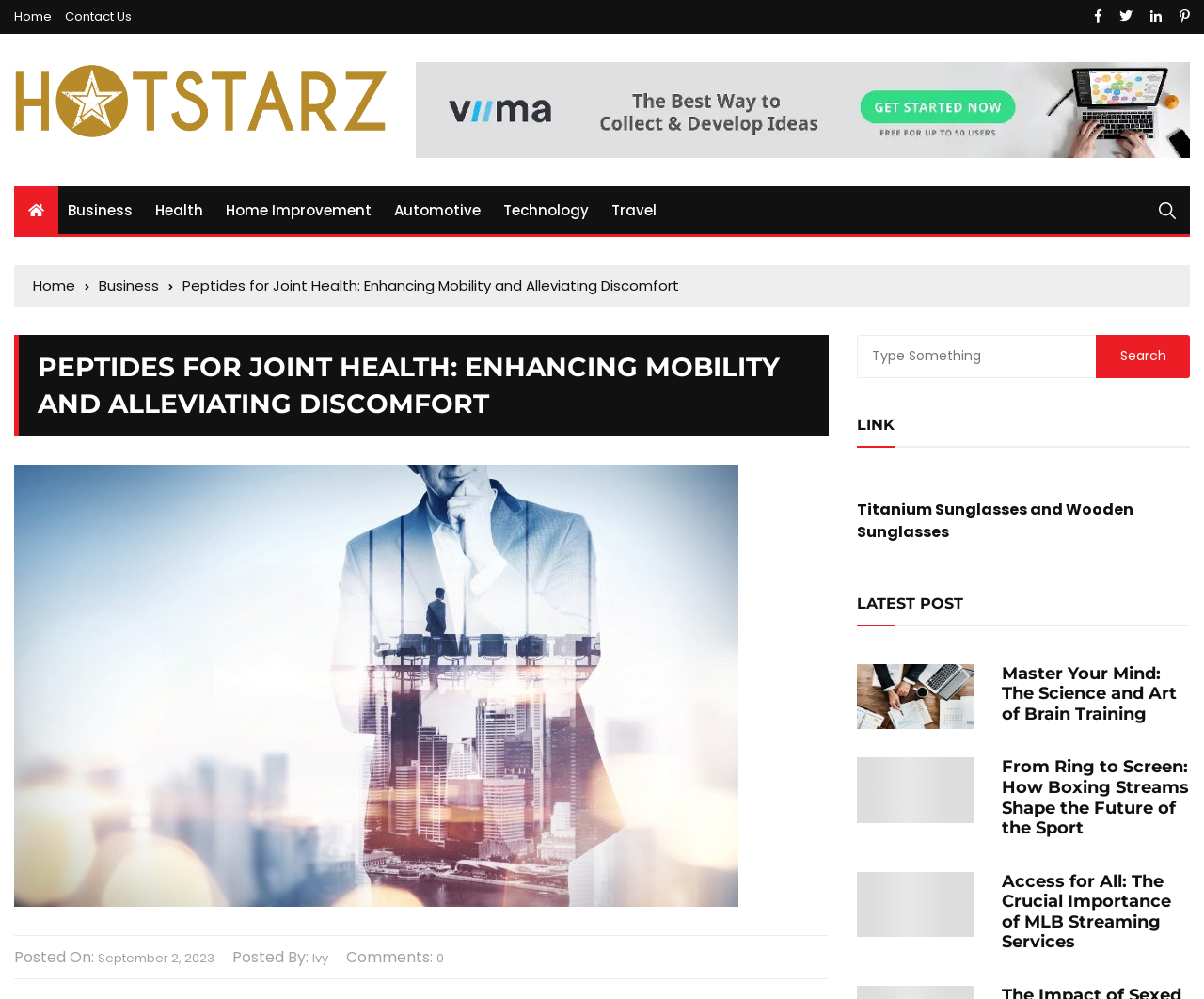How many comments does the article 'PEPTIDES FOR JOINT HEALTH: ENHANCING MOBILITY AND ALLEVIATING DISCOMFORT' have?
Based on the visual information, provide a detailed and comprehensive answer.

I looked at the bottom of the article 'PEPTIDES FOR JOINT HEALTH: ENHANCING MOBILITY AND ALLEVIATING DISCOMFORT' and found the text 'Comments: 0', which indicates that the article has 0 comments.